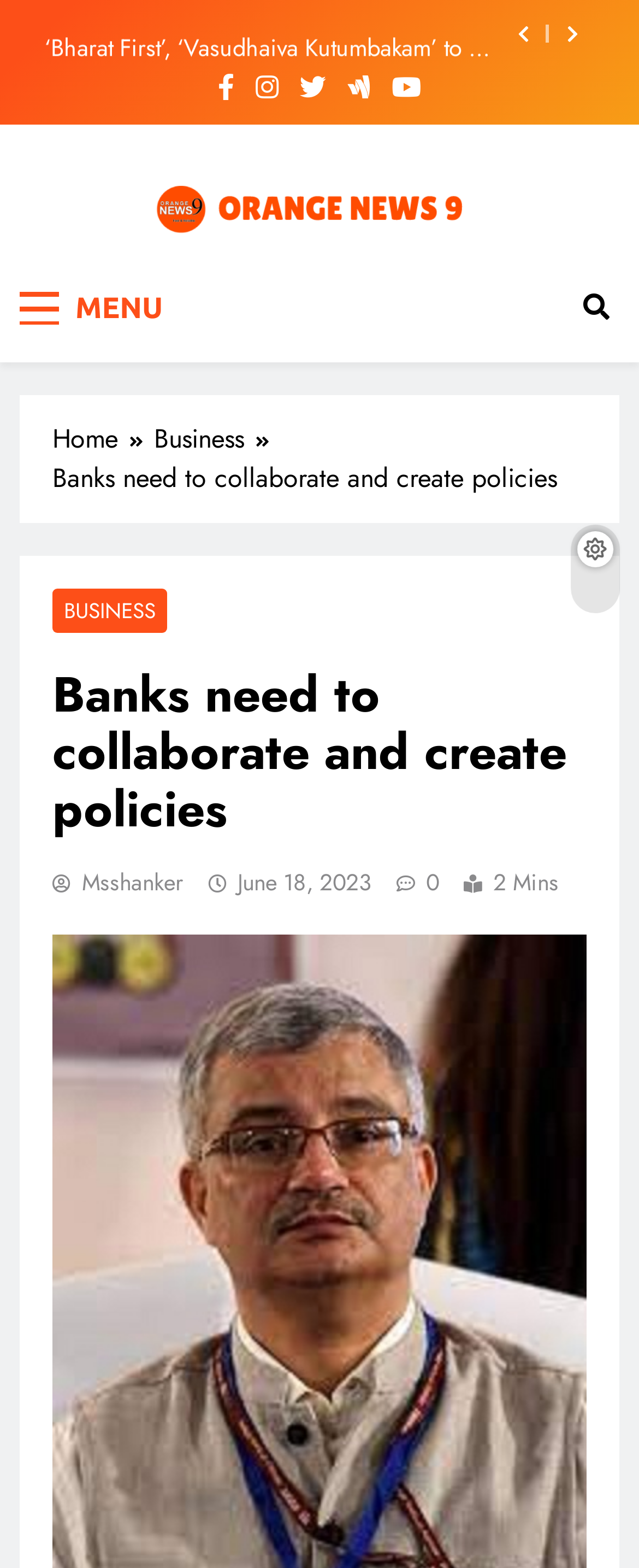Please provide a one-word or short phrase answer to the question:
What is the name of the author of the featured article?

Msshanker